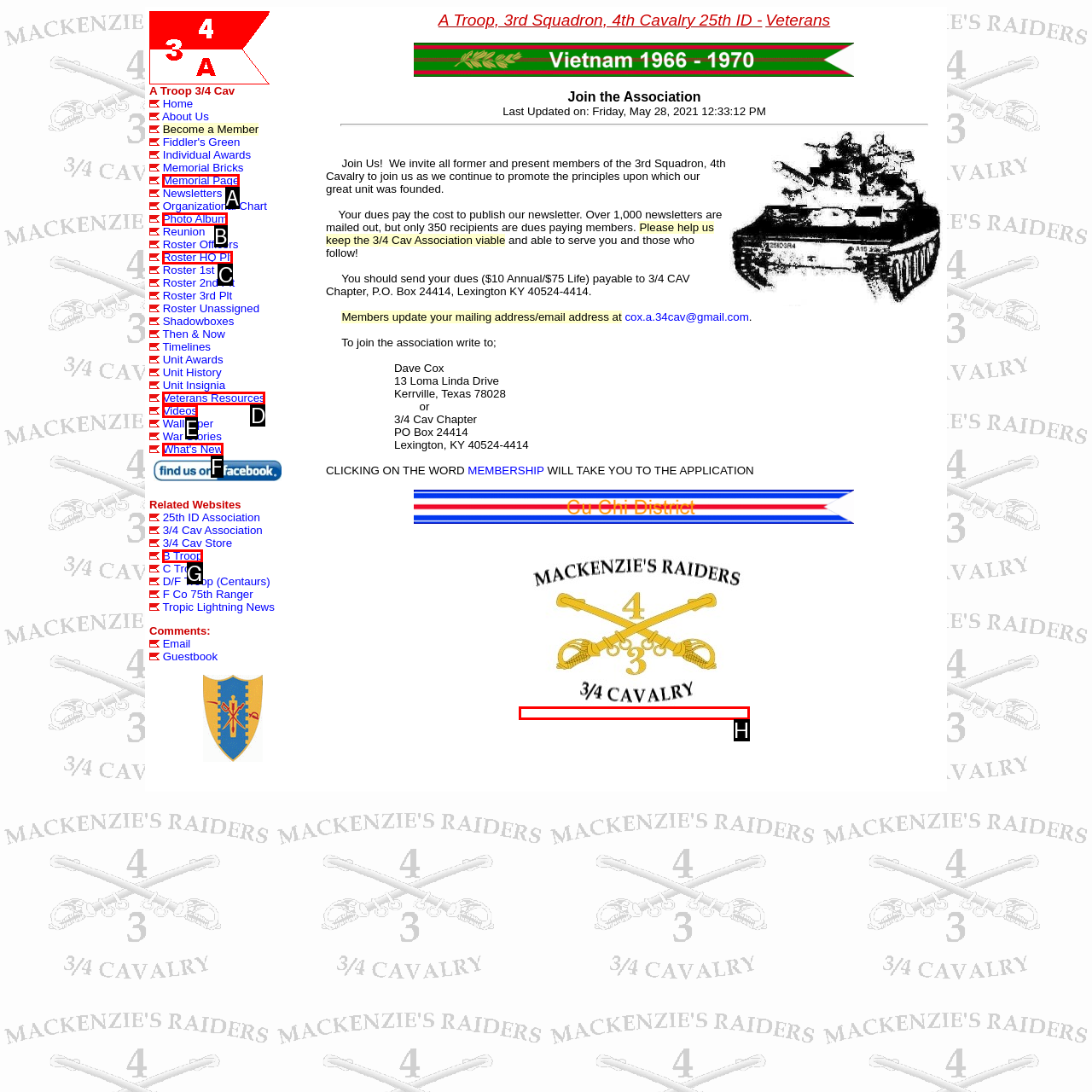Point out the option that best suits the description: Training Sunibex! Part 1
Indicate your answer with the letter of the selected choice.

None